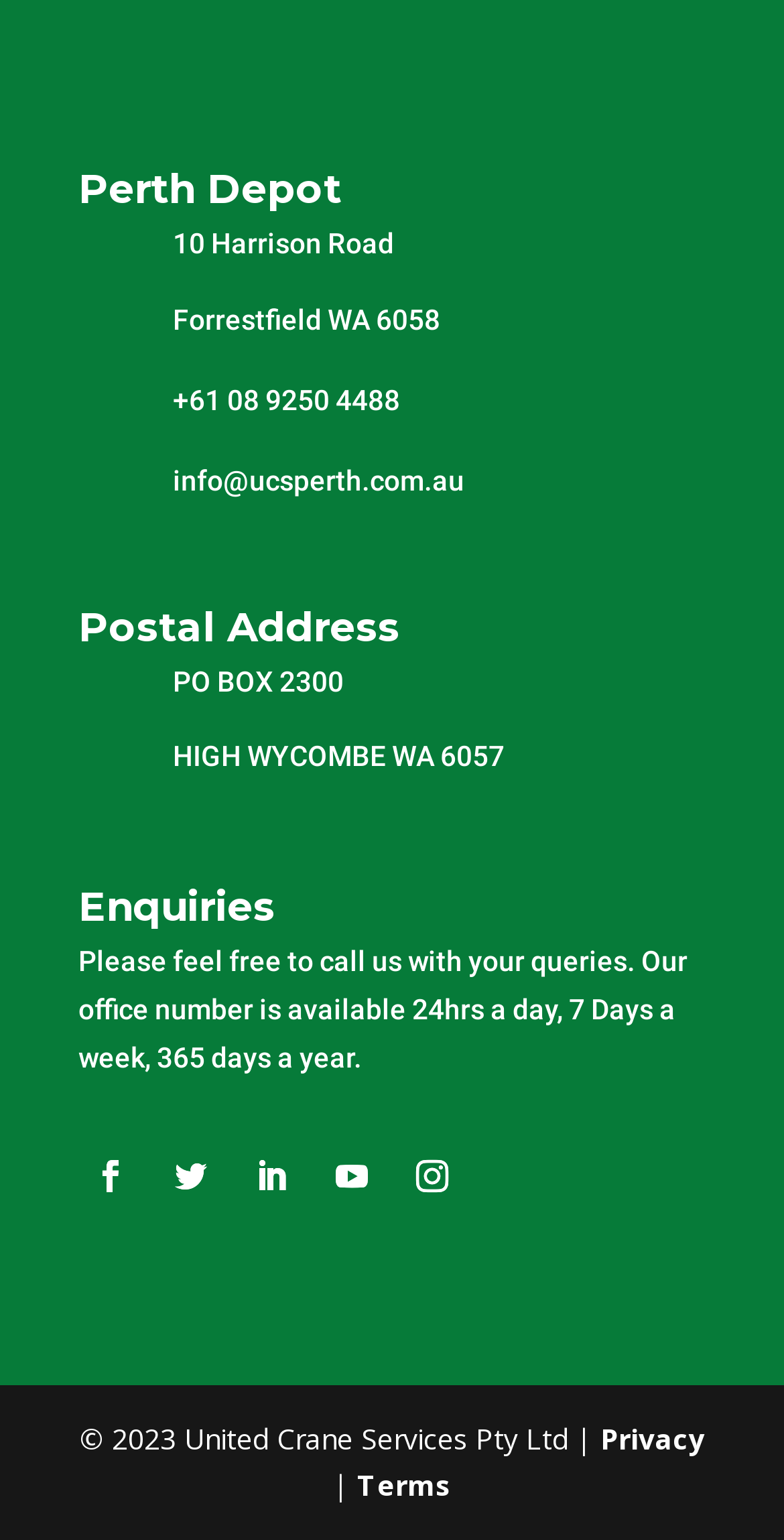How many social media links are available?
Provide a detailed answer to the question, using the image to inform your response.

The social media links can be found at the bottom of the webpage, where there are five links represented by icons '', '', '', '', and ''.